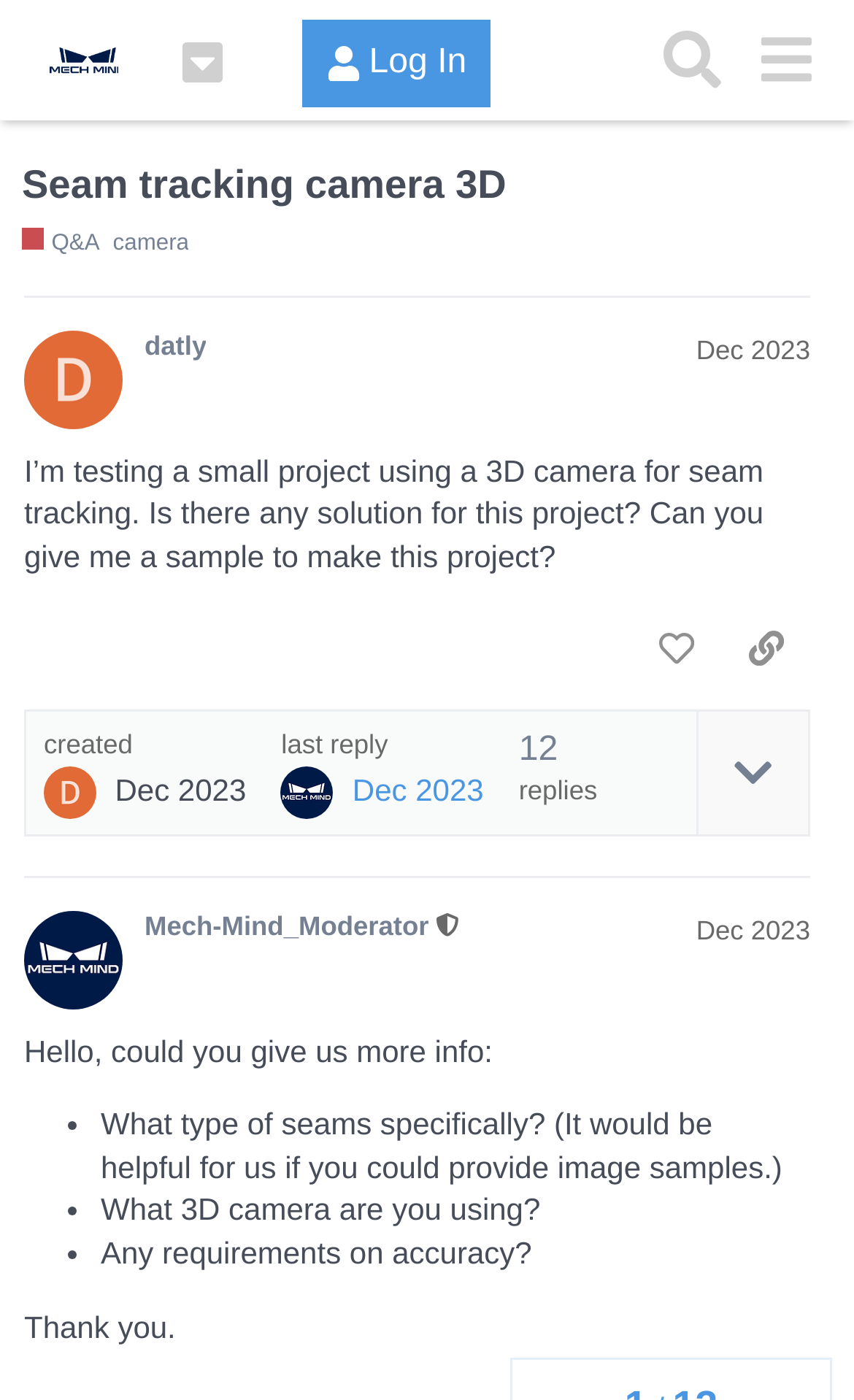Produce a meticulous description of the webpage.

This webpage appears to be a question-and-answer forum post on the Mech-Mind Online Community. At the top, there is a header section with a logo and several buttons, including "Log In", "Search", and a menu button. Below the header, there is a heading that reads "Seam tracking camera 3D" and a link to "Q&A" with a description about asking questions related to solutions, product use, and technical details.

On the left side, there is a list of tags, including "camera". The main content of the page is a post by a user named "datly" dated December 2023, which asks about solutions for a project using a 3D camera for seam tracking. The post includes a description of the project and a request for samples.

Below the post, there are several buttons, including "like this post", "copy a link to this post to clipboard", and a button with an image. There is also information about the post, including the creation date and time, and a link to the last reply.

The last reply is from a moderator, Mech-Mind_Moderator, who asks for more information about the project, including the type of seams, the 3D camera being used, and any requirements for accuracy. The moderator's response includes a list of questions with bullet points.